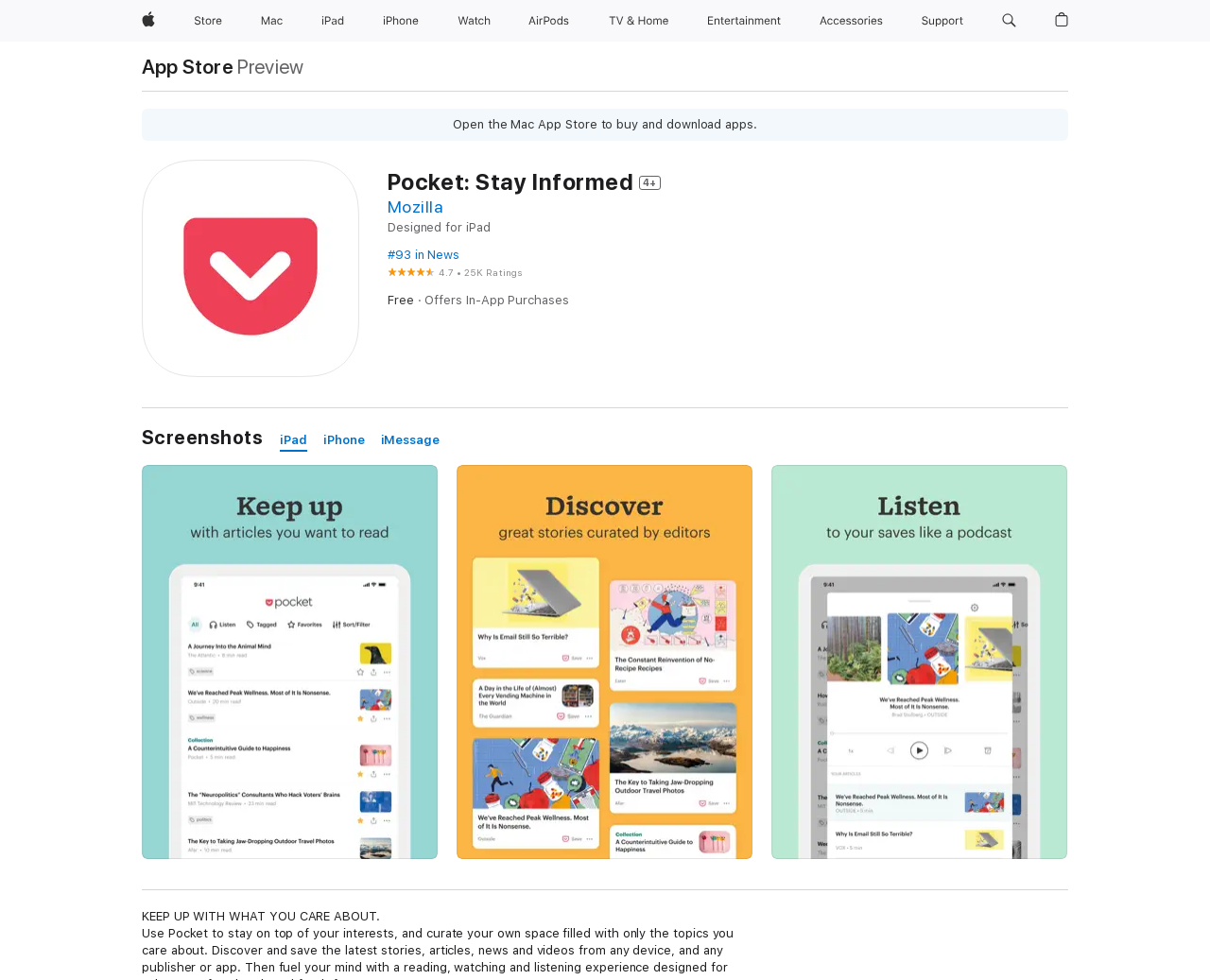Locate the bounding box coordinates of the item that should be clicked to fulfill the instruction: "Open the Mac App Store".

[0.117, 0.058, 0.193, 0.078]